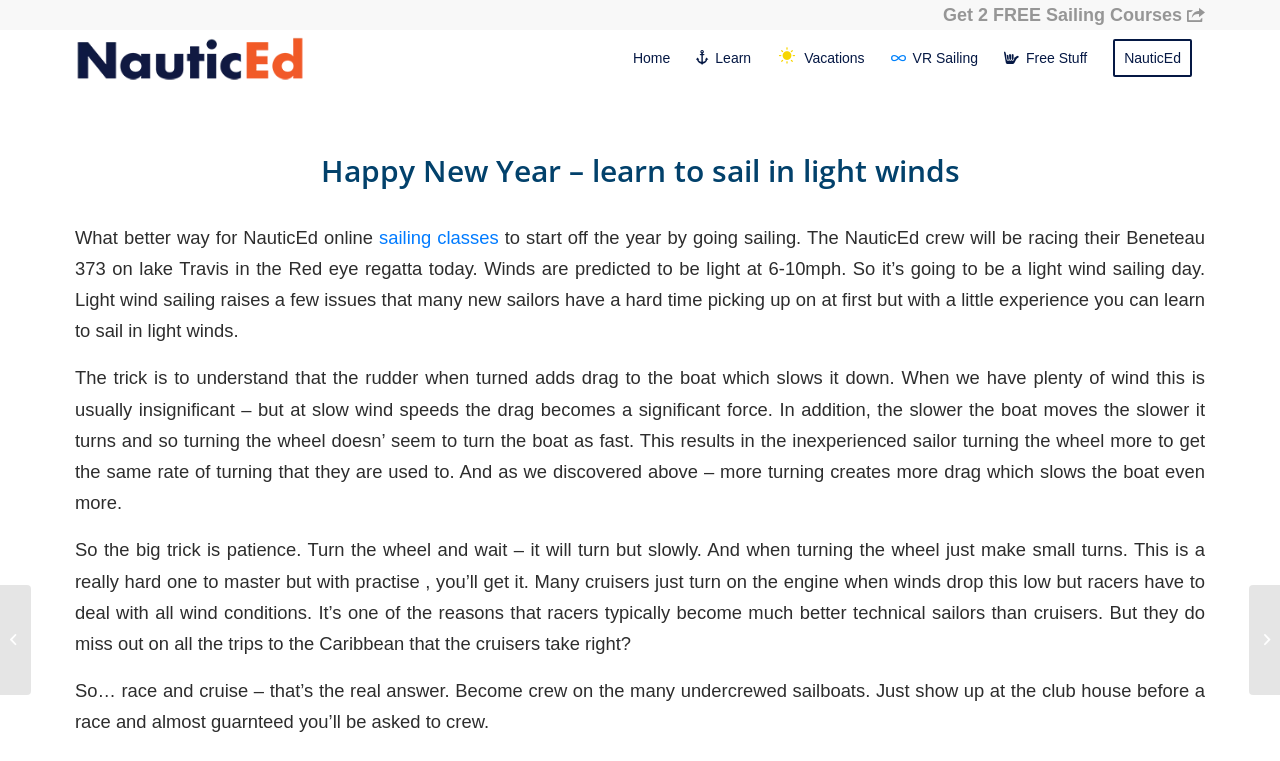Given the content of the image, can you provide a detailed answer to the question?
What is the name of the sailboat that the NauticEd crew will be racing?

I determined the answer by reading the text element that describes the sailing activity, which mentions that 'The NauticEd crew will be racing their Beneteau 373 on lake Travis'.